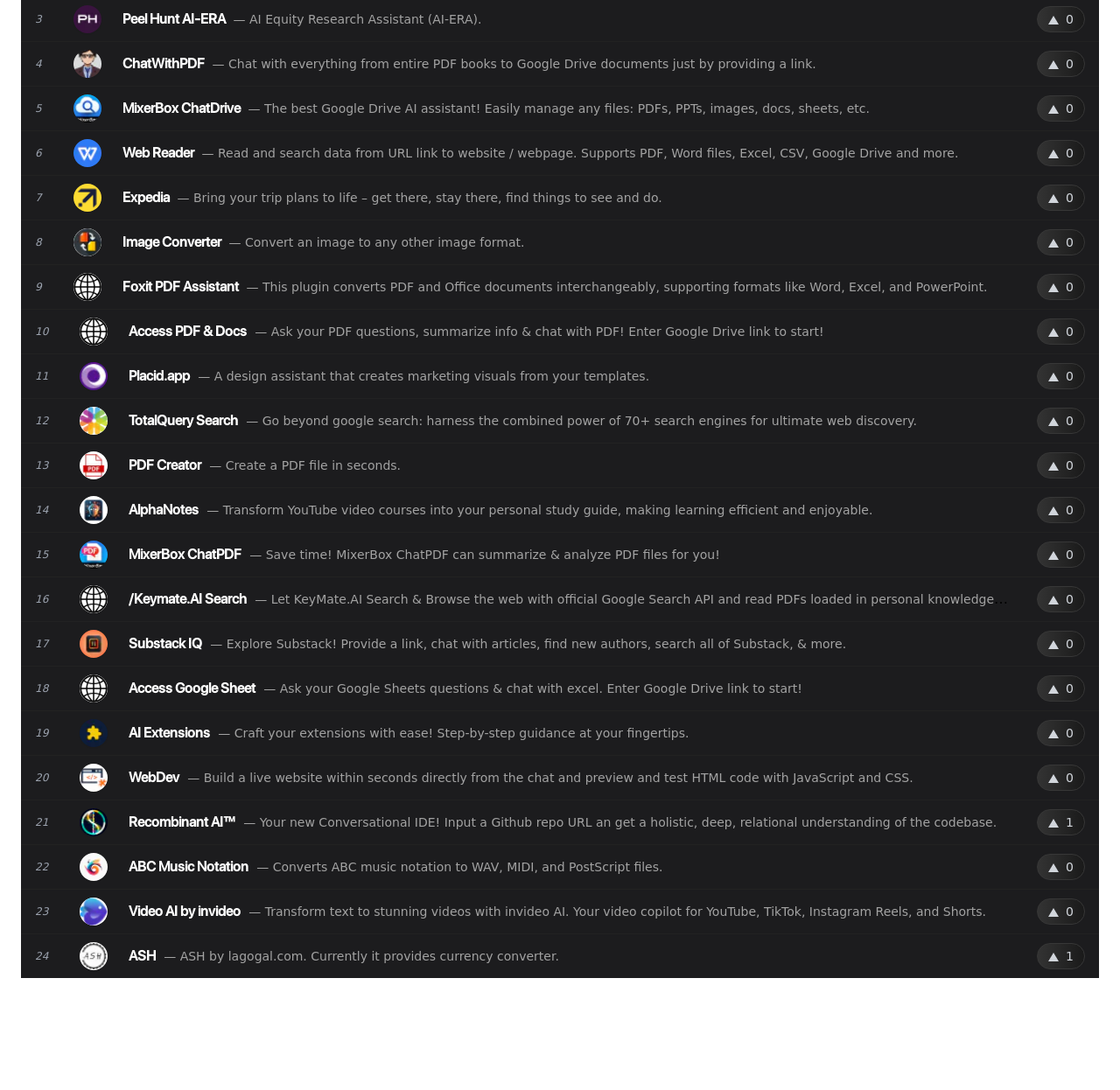Identify the bounding box of the UI element described as follows: "0". Provide the coordinates as four float numbers in the range of 0 to 1 [left, top, right, bottom].

[0.92, 0.086, 0.975, 0.113]